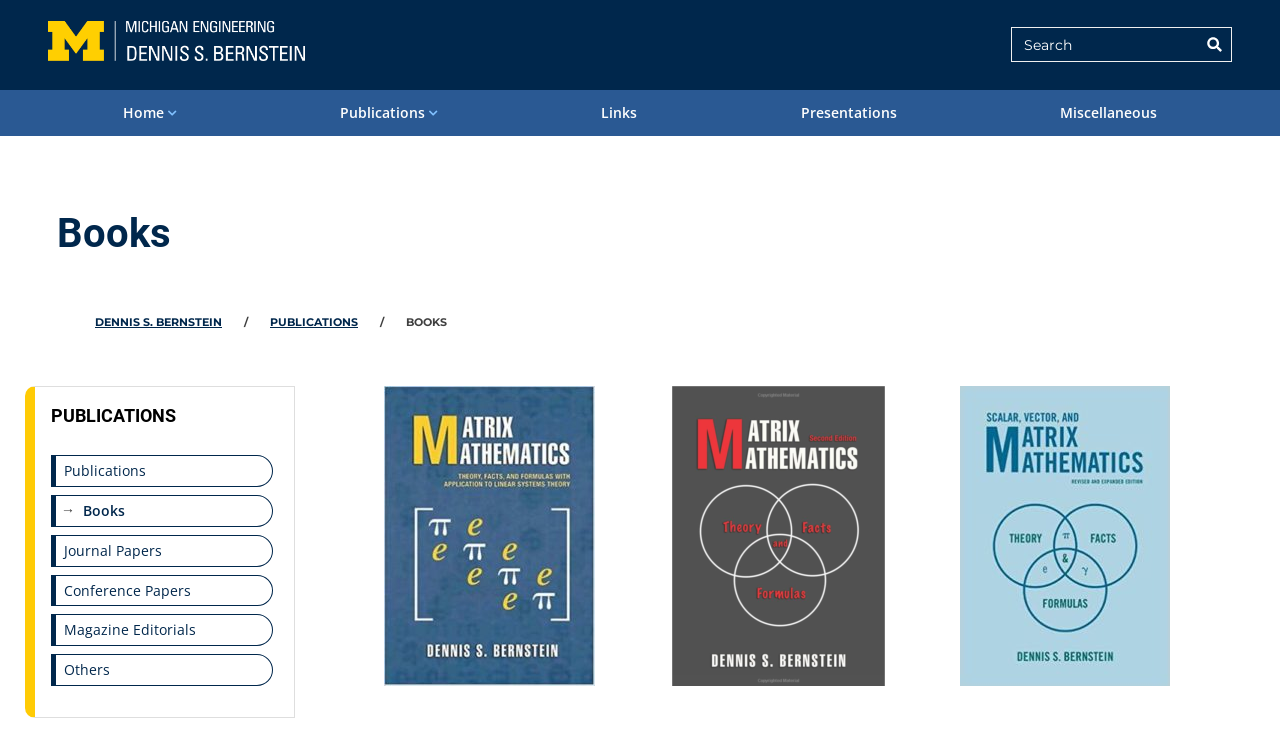Determine the bounding box coordinates of the clickable element to complete this instruction: "Search for a book". Provide the coordinates in the format of four float numbers between 0 and 1, [left, top, right, bottom].

[0.79, 0.038, 0.962, 0.086]